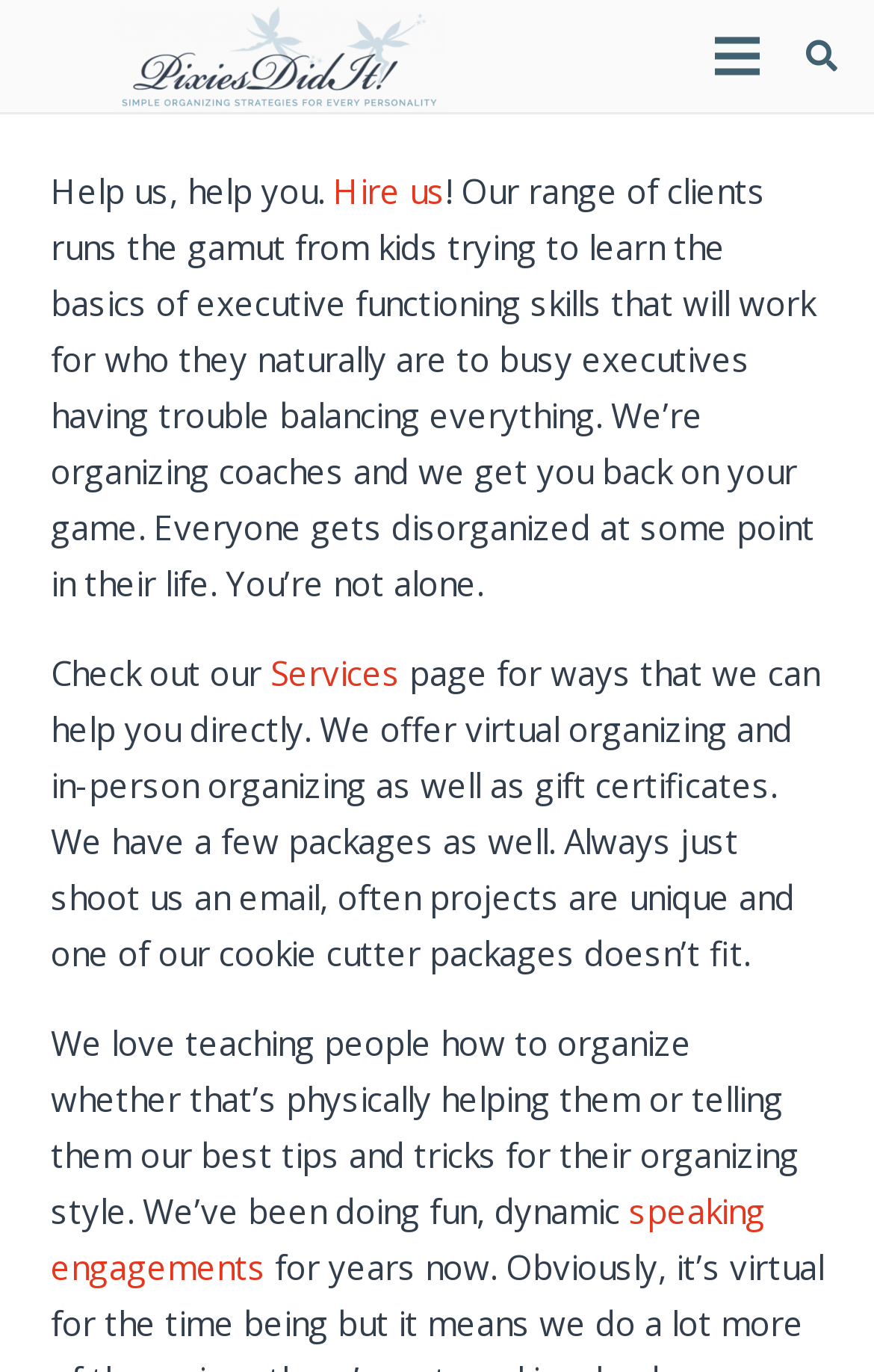Provide a thorough summary of the webpage.

The webpage is about the services offered by "Pixies Did It", an organizing company. At the top left corner, there is a link to the company's logo, and at the top right corner, there are two links, "Menu" and "Search". 

Below the top navigation bar, there is a section with a heading "Help us, help you." followed by a link to "Hire us". This section is positioned at the top center of the page. 

To the right of the "Hire us" link, there is a paragraph of text that describes the company's range of clients and their services as organizing coaches. This text block takes up a significant portion of the page, spanning from the top center to the middle of the page.

Below this text block, there is another section that starts with the text "Check out our" followed by a link to "Services". This section is positioned at the middle left of the page. 

The "Services" link is followed by a paragraph of text that describes the various ways the company can help clients, including virtual and in-person organizing, gift certificates, and customized packages. This text block is positioned below the "Services" link, taking up the middle to bottom left section of the page.

At the bottom left of the page, there is another section that starts with the text "We love teaching people how to organize". This section is followed by a link to "speaking engagements", which is positioned at the bottom left corner of the page.